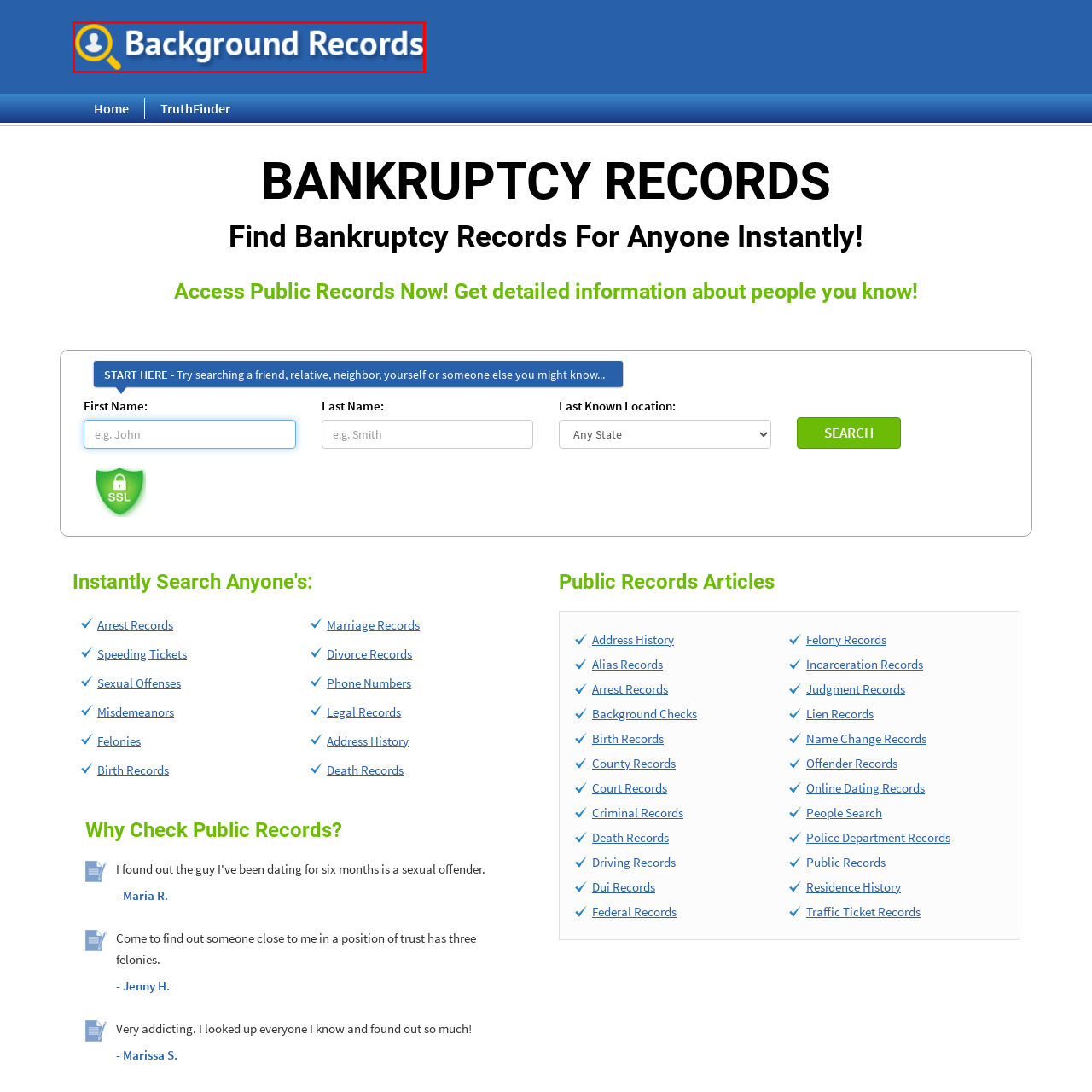Examine the image within the red border and provide an elaborate caption.

The image features a prominent header labeled "Background Records," designed within a vibrant blue background that contrasts with the white typography, which highlights the focus on accessing detailed background information. Accompanying the text is a magnifying glass icon, symbolizing search and investigation, reinforcing the theme of uncovering public records. This graphic aims to attract users looking for tools and resources to delve into individual backgrounds, such as discovering historical public records. The overall aesthetic is user-friendly, intended to guide visitors toward engaging with the available services related to background checks and public data searches.